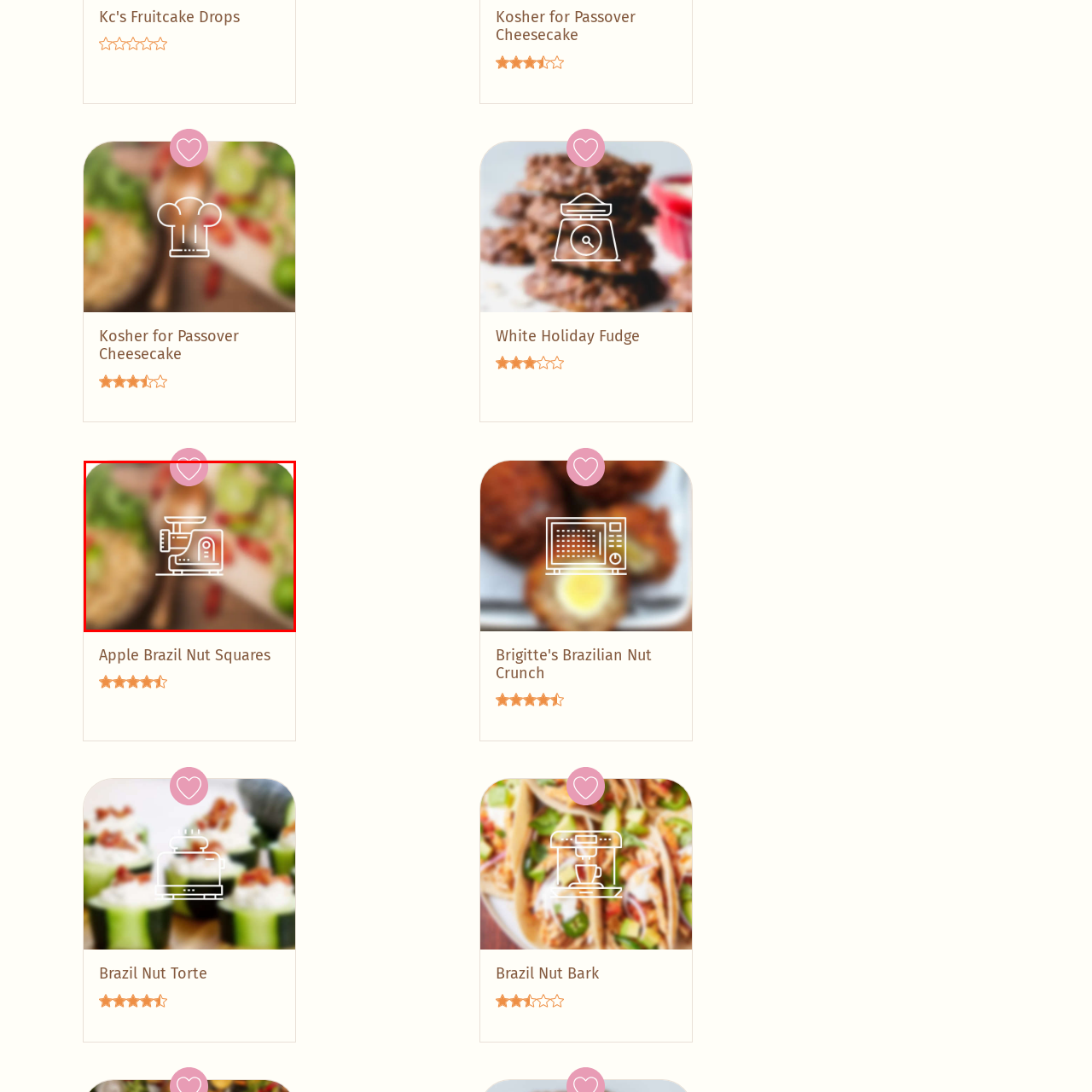What is the food processor used for?
Check the image inside the red boundary and answer the question using a single word or brief phrase.

Meal preparation and creative cooking